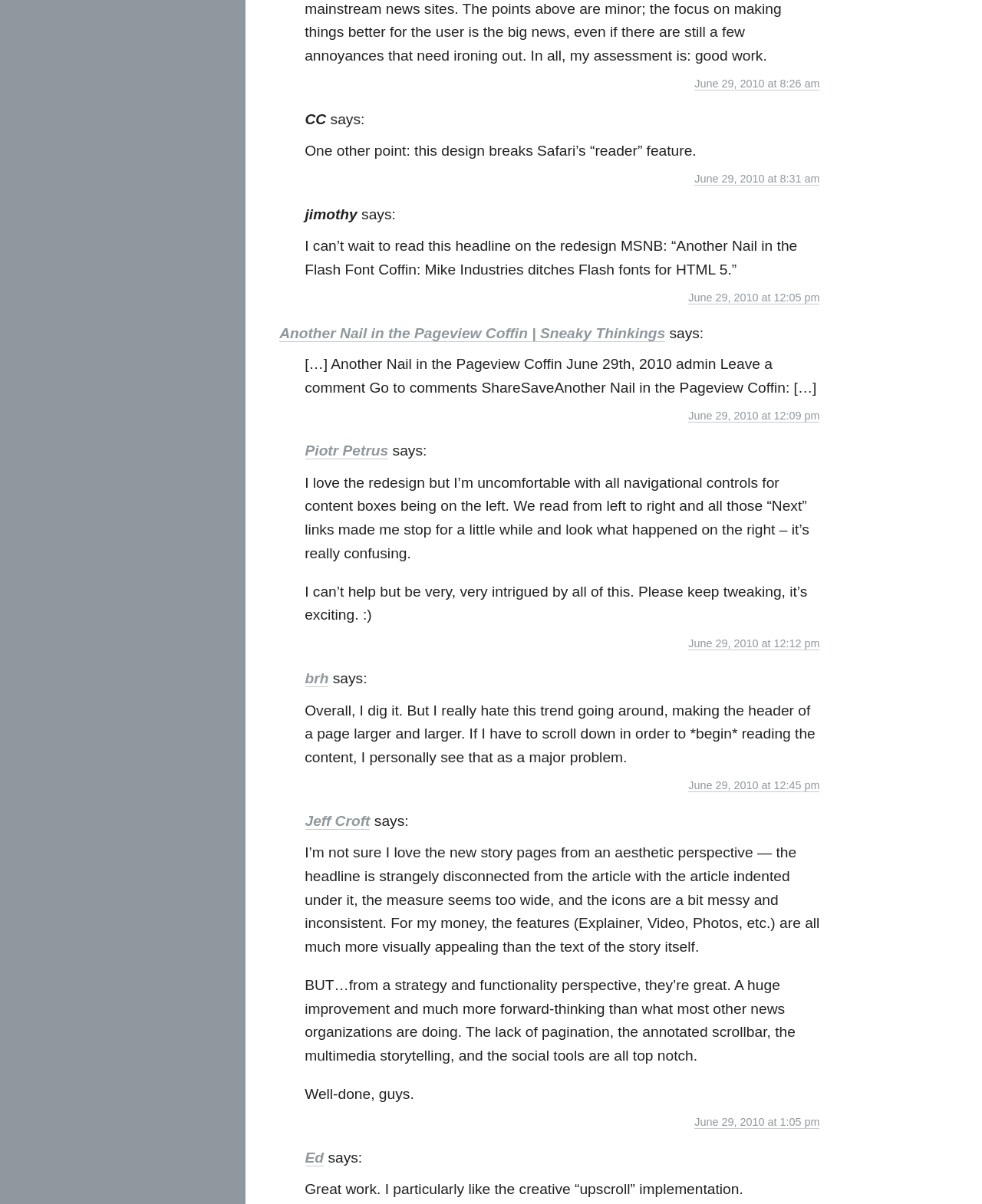Find the coordinates for the bounding box of the element with this description: "Piotr Petrus".

[0.311, 0.368, 0.396, 0.382]